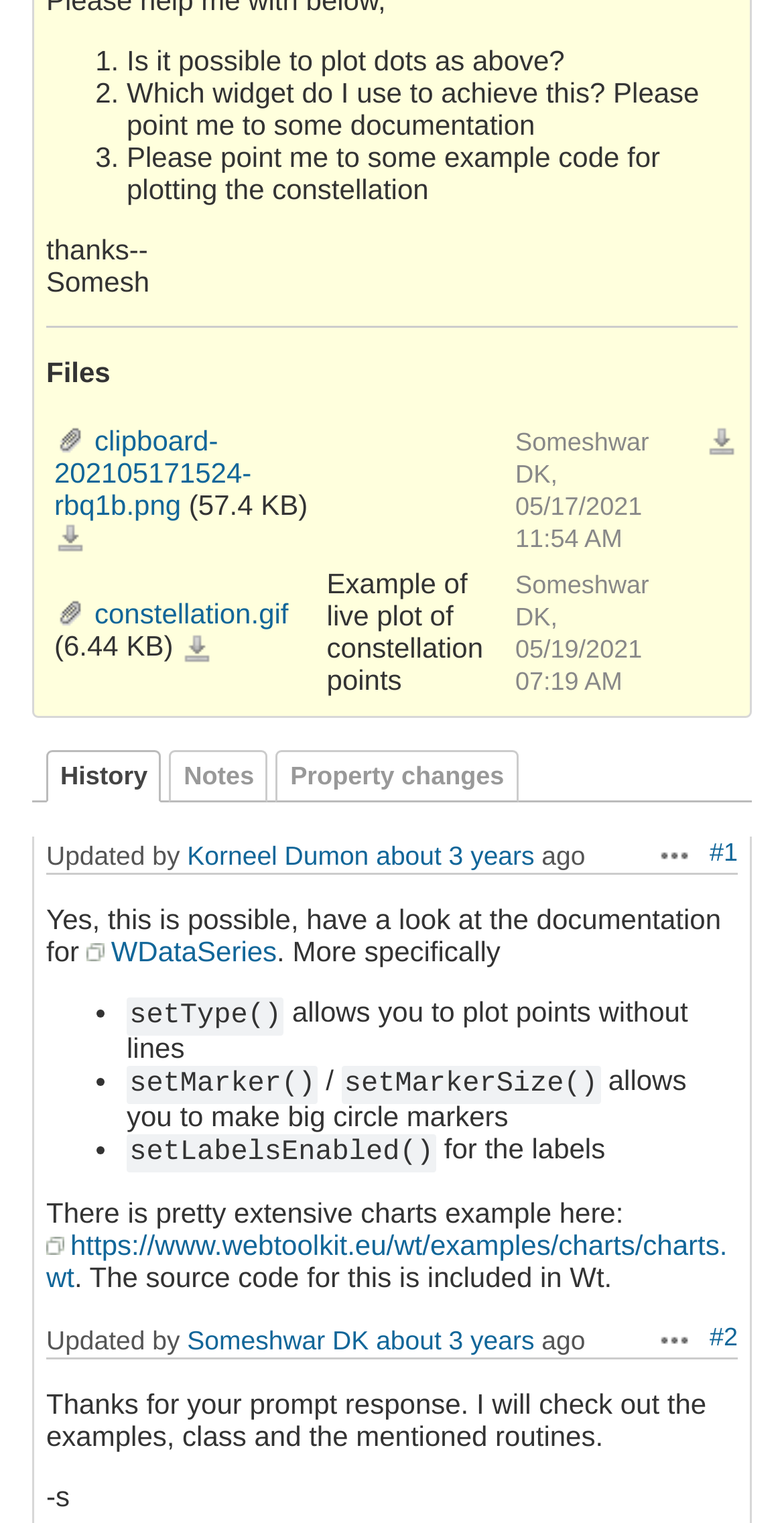Locate the bounding box coordinates of the UI element described by: "Korneel Dumon". The bounding box coordinates should consist of four float numbers between 0 and 1, i.e., [left, top, right, bottom].

[0.239, 0.552, 0.47, 0.572]